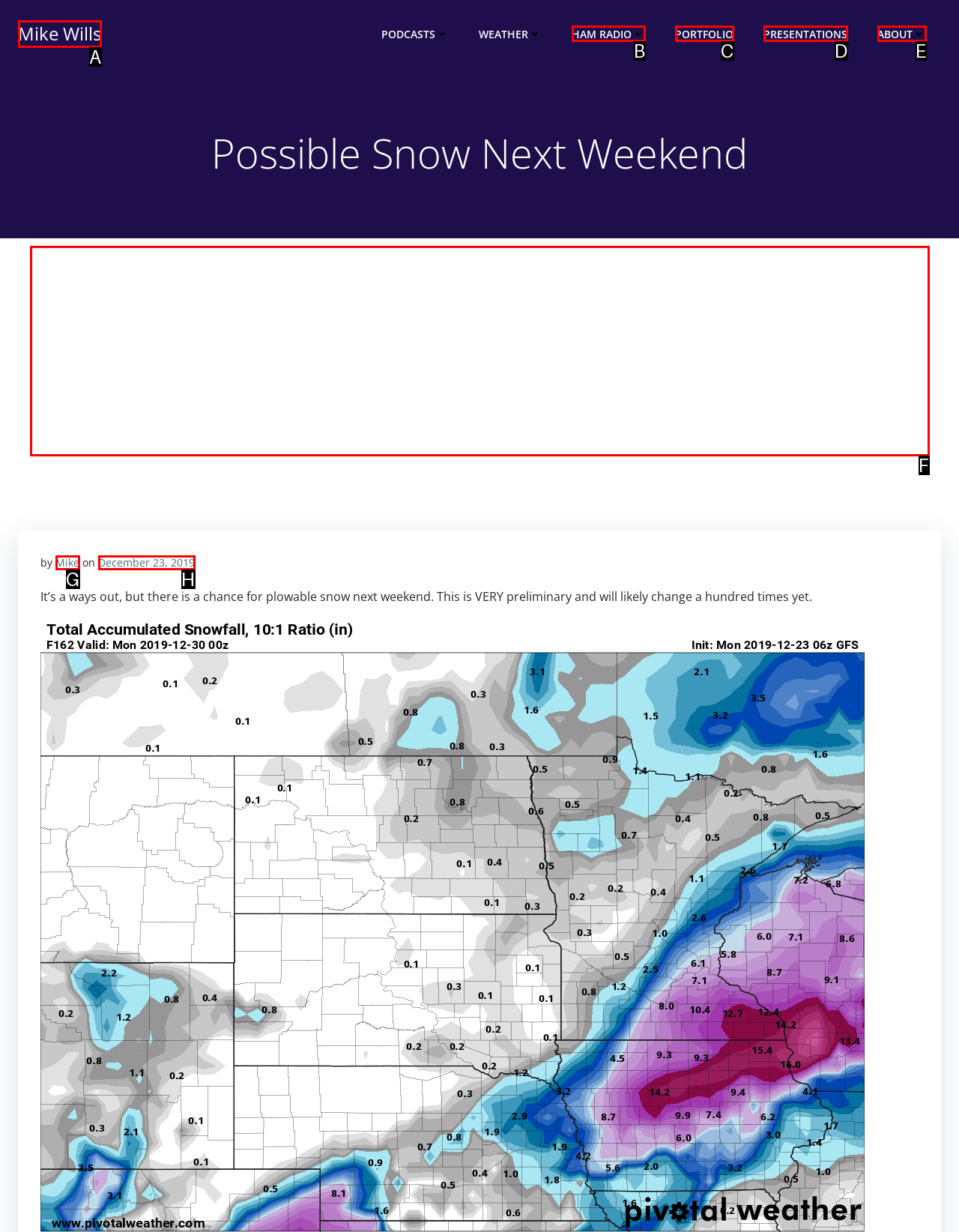Which HTML element fits the description: December 23, 2019? Respond with the letter of the appropriate option directly.

H